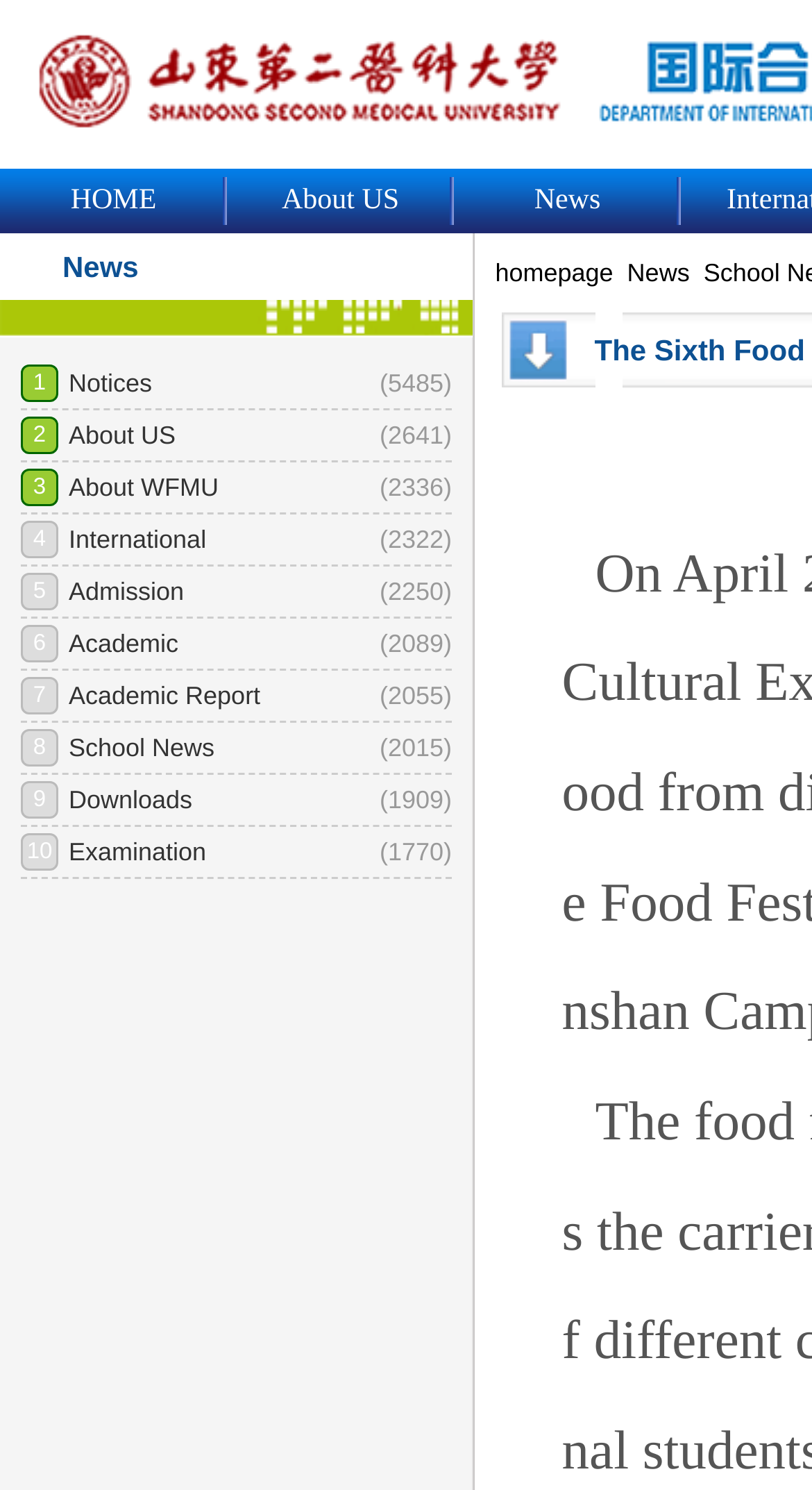Provide a one-word or short-phrase answer to the question:
Is there an iframe on the page?

Yes